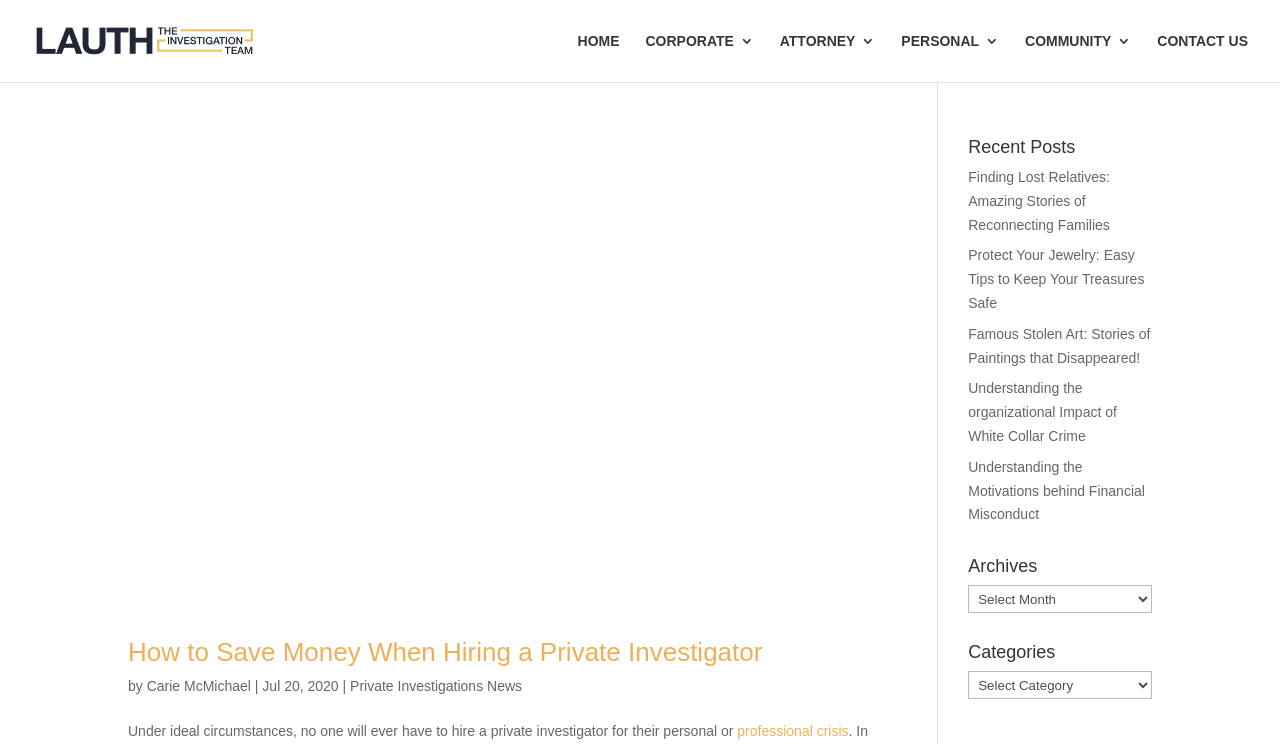What type of content is present in the 'Recent Posts' section? Based on the image, give a response in one word or a short phrase.

Article links